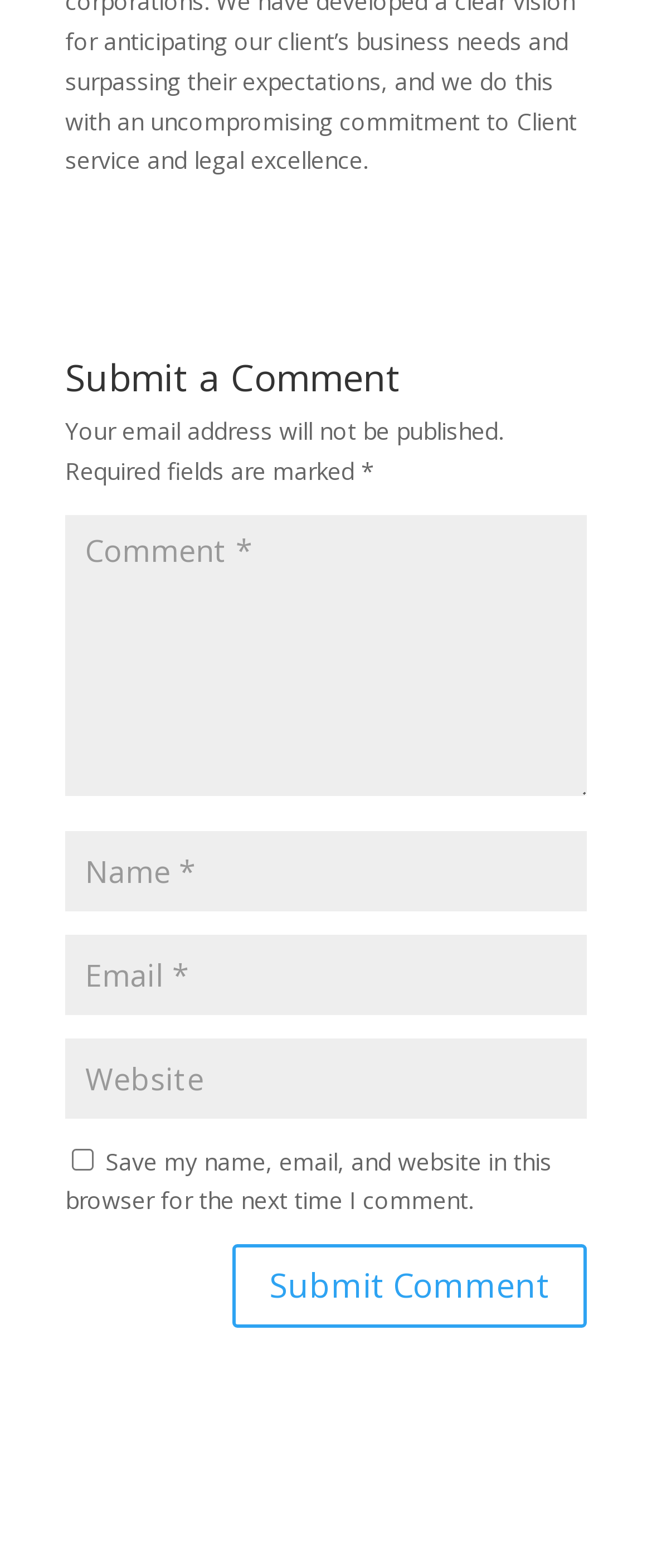Provide a brief response in the form of a single word or phrase:
Can users save their information for future comments?

Yes